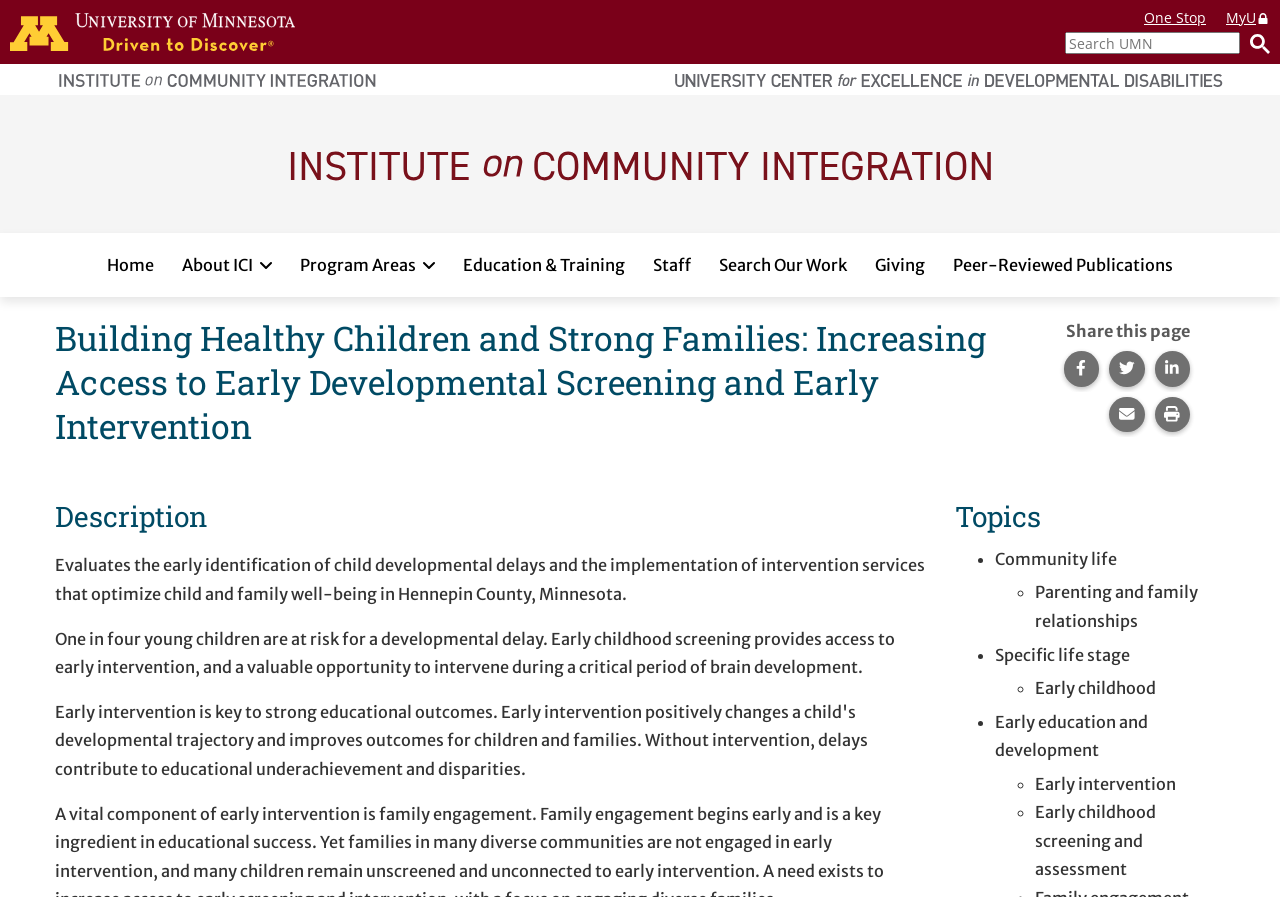What is the name of the university on this webpage?
Look at the image and answer the question using a single word or phrase.

University of Minnesota